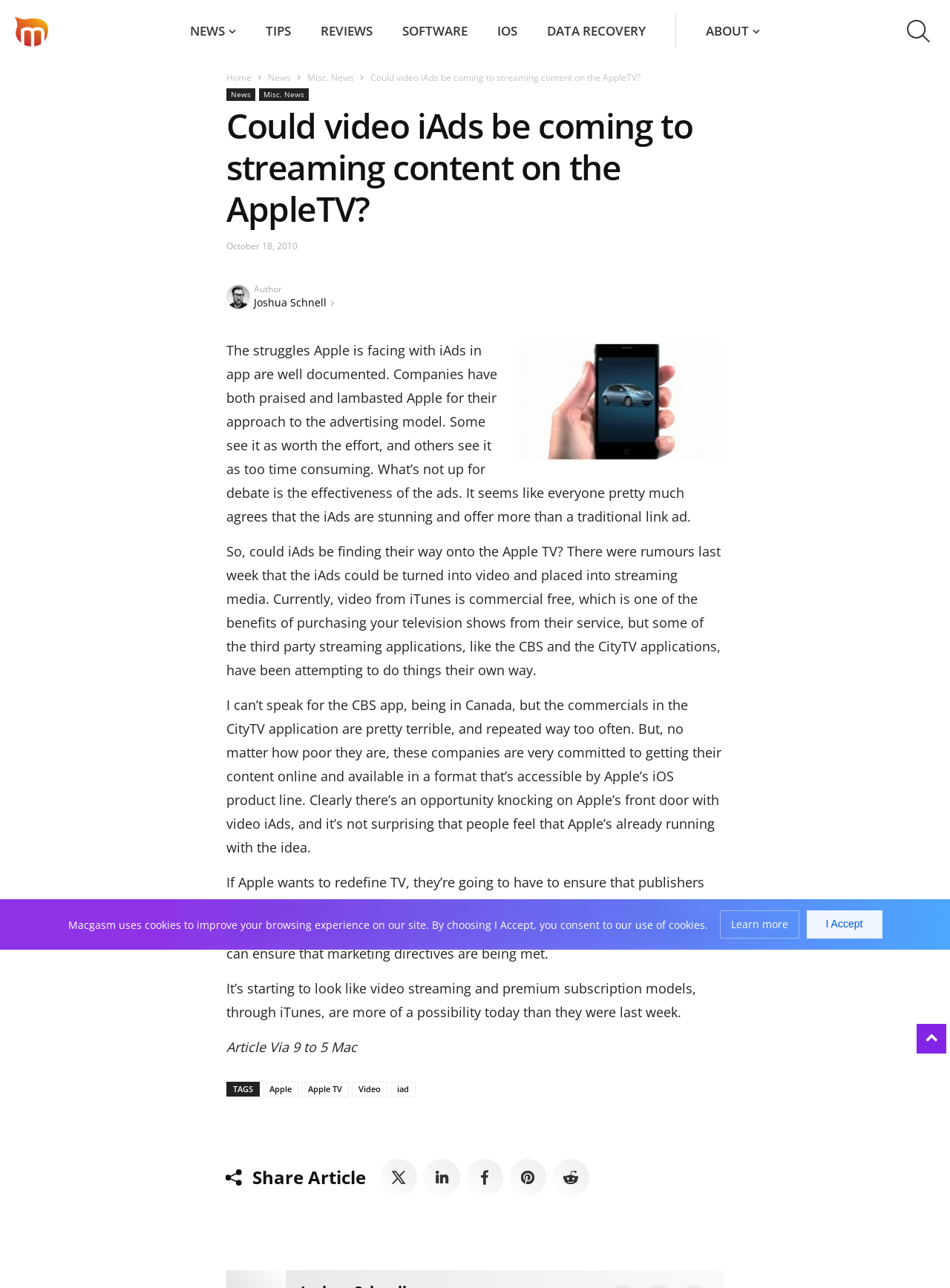Please find the bounding box for the following UI element description. Provide the coordinates in (top-left x, top-left y, bottom-right x, bottom-right y) format, with values between 0 and 1: name="s" placeholder="Search macgasm.net"

[0.281, 0.013, 0.688, 0.036]